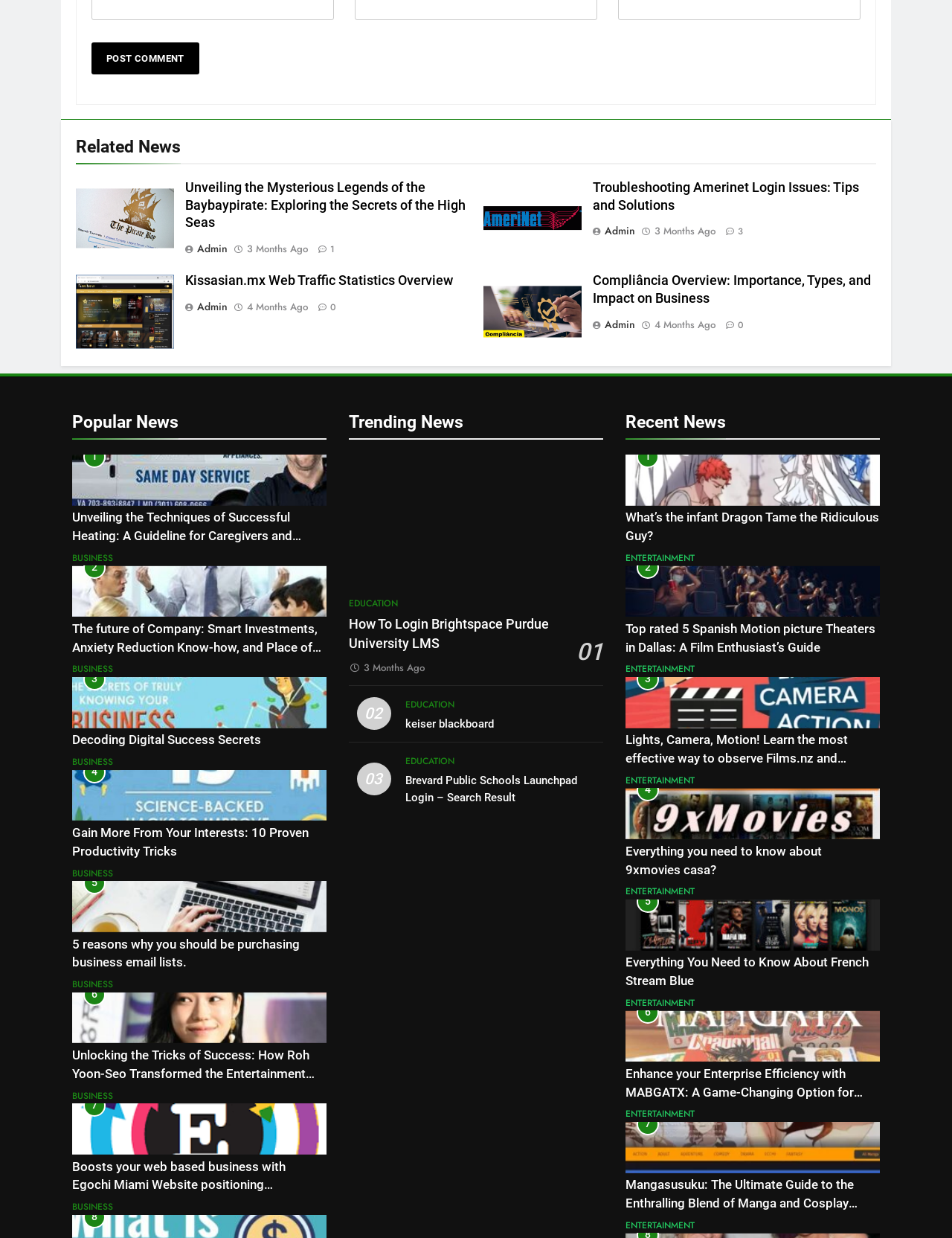What is the purpose of the button 'Post Comment'?
Please answer the question with a single word or phrase, referencing the image.

To post a comment